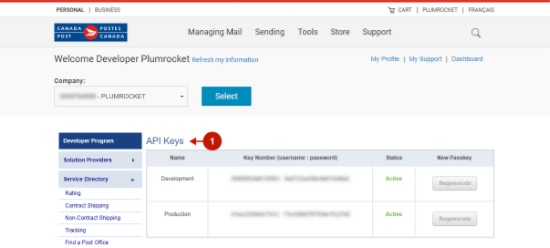What is the status of the API keys?
Please provide a single word or phrase answer based on the image.

Active